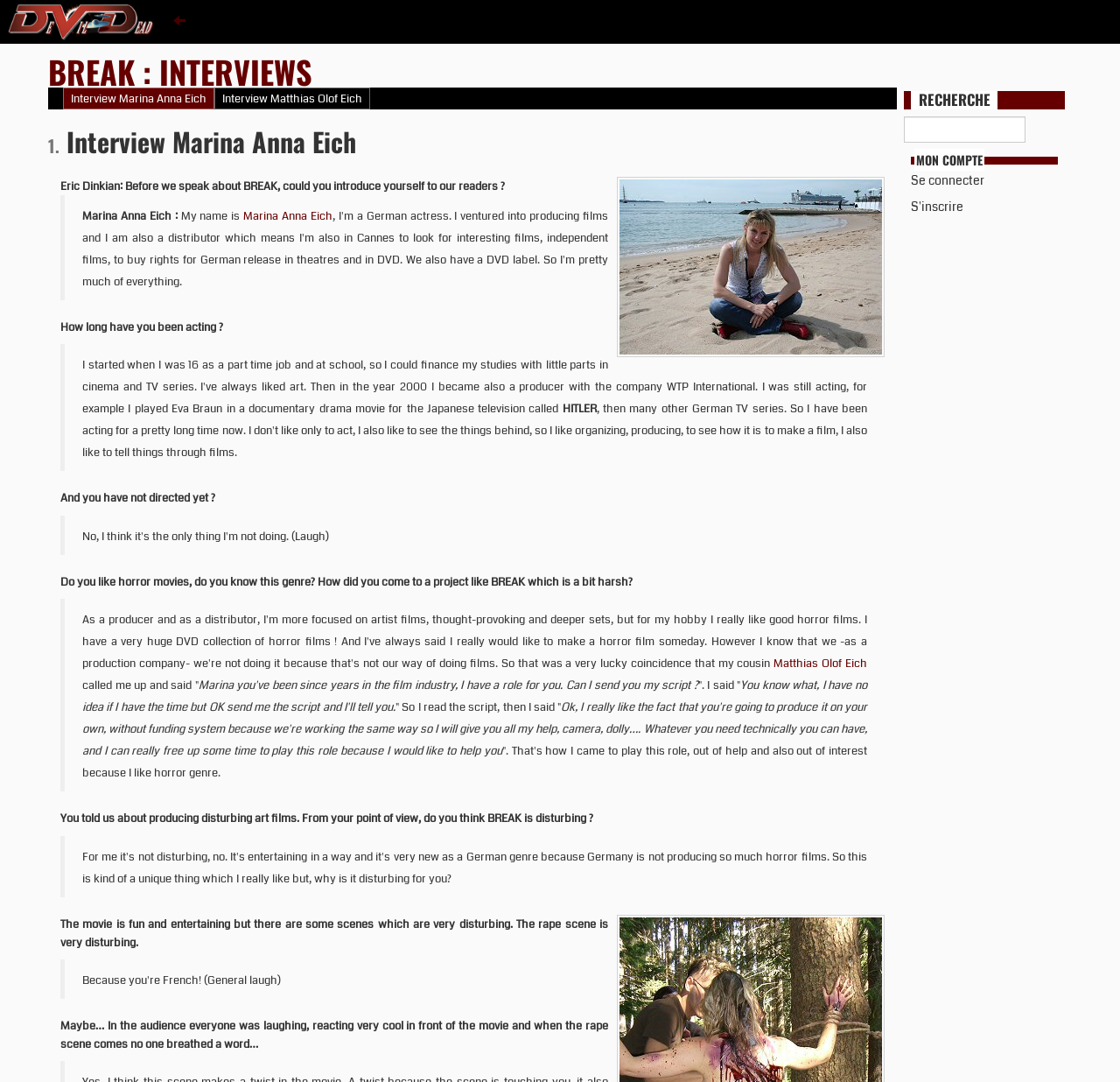Please examine the image and provide a detailed answer to the question: Is there a search function on the webpage?

I found a textbox with the label 'RECHERCHE' which suggests that it is a search function, allowing users to search for content on the webpage.